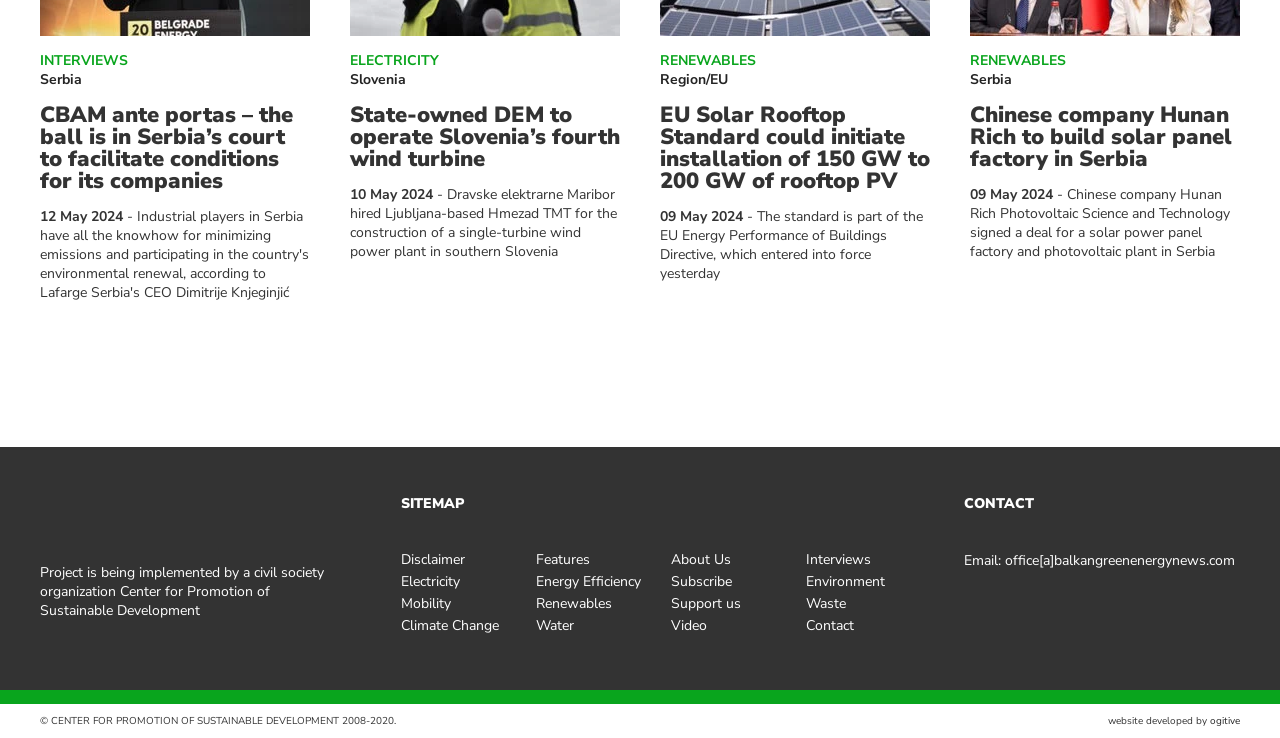What is the category of the news article about solar panels in Slovenia?
Please provide a single word or phrase as your answer based on the image.

ELECTRICITY